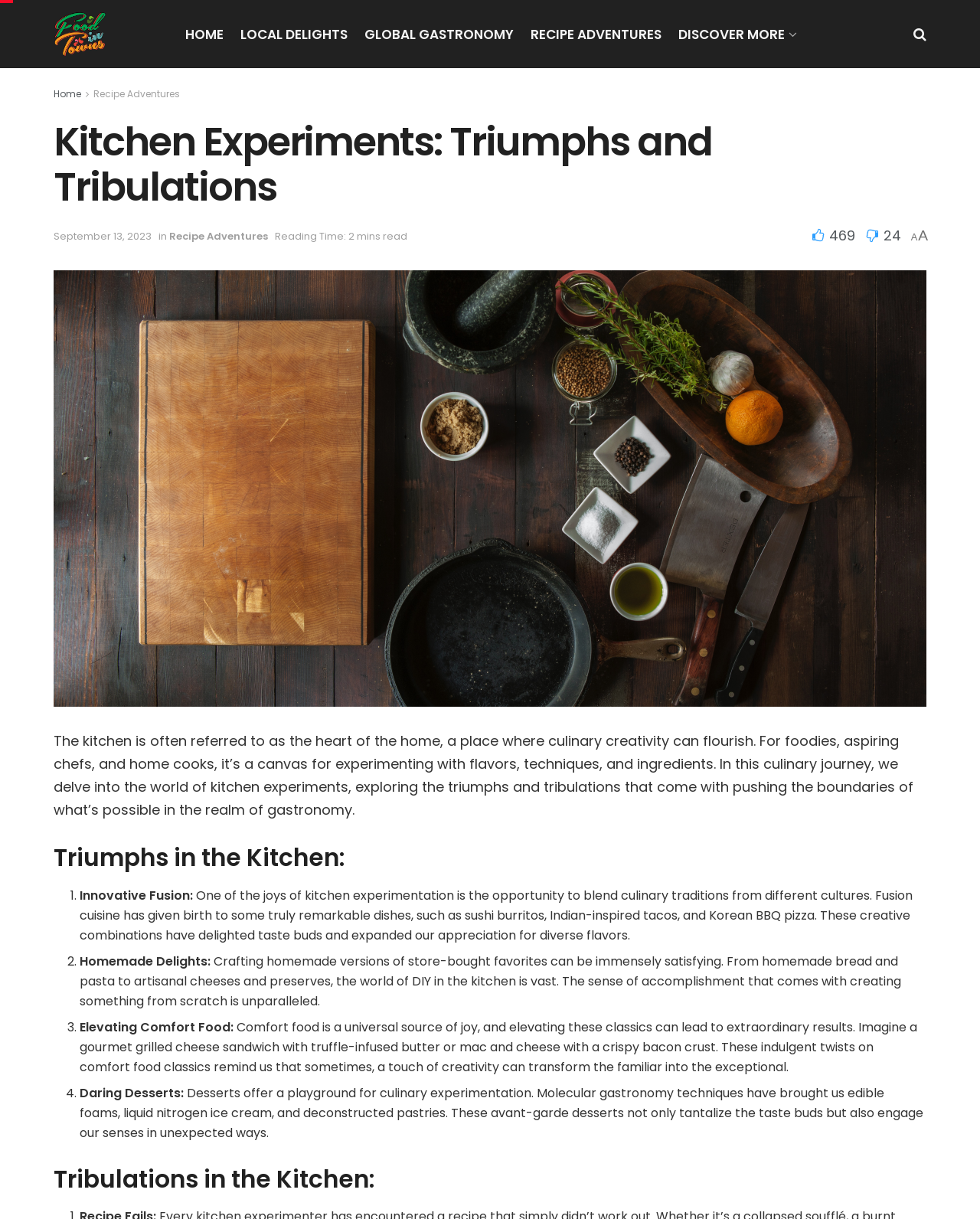Construct a thorough caption encompassing all aspects of the webpage.

This webpage is about kitchen experiments, where culinary creativity thrives. At the top, there is a logo image and a link to the homepage. Below that, there is a navigation menu with five links: "HOME", "LOCAL DELIGHTS", "GLOBAL GASTRONOMY", "RECIPE ADVENTURES", and "DISCOVER MORE" with an arrow icon. 

To the right of the navigation menu, there is a small icon and a link to "Home". Below that, there is a heading "Kitchen Experiments: Triumphs and Tribulations" and a date "September 13, 2023". Next to the date, there is a link to "Recipe Adventures" and a text "Reading Time: 2 mins read". 

Further down, there are social media links with icons and numbers, and a small letter "A". Below that, there is a large block of text that introduces the concept of kitchen experiments, where foodies and home cooks can explore flavors, techniques, and ingredients. 

The main content of the webpage is divided into two sections: "Triumphs in the Kitchen" and "Tribulations in the Kitchen". The "Triumphs" section has four subheadings with numbers, each describing a different aspect of kitchen experimentation, such as innovative fusion, homemade delights, elevating comfort food, and daring desserts. Each subheading has a brief description of the topic. The "Tribulations" section is not fully described in the accessibility tree, but it likely continues the discussion of kitchen experiments.